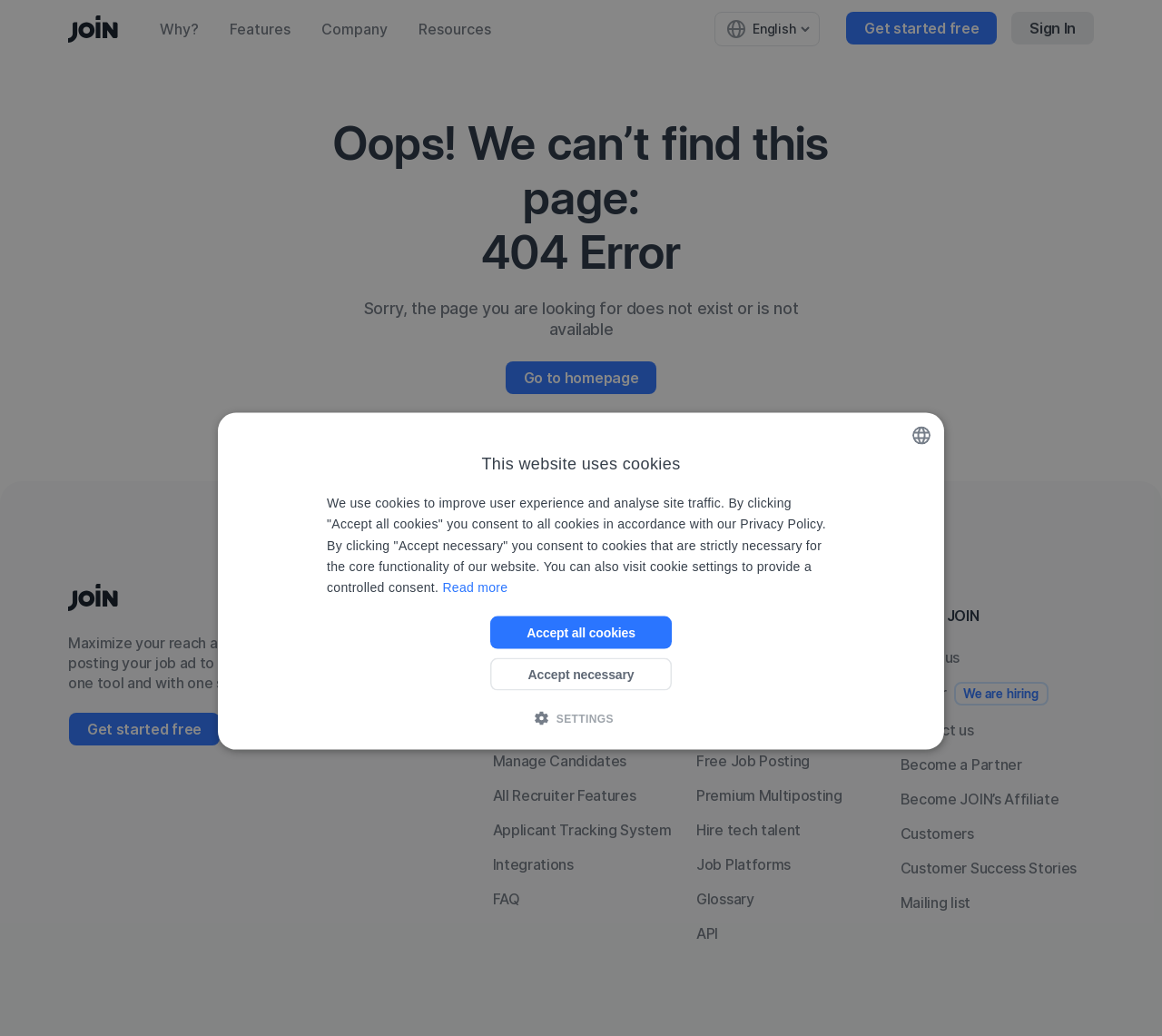Can you provide the bounding box coordinates for the element that should be clicked to implement the instruction: "View the 'What's New' section"?

[0.424, 0.626, 0.492, 0.644]